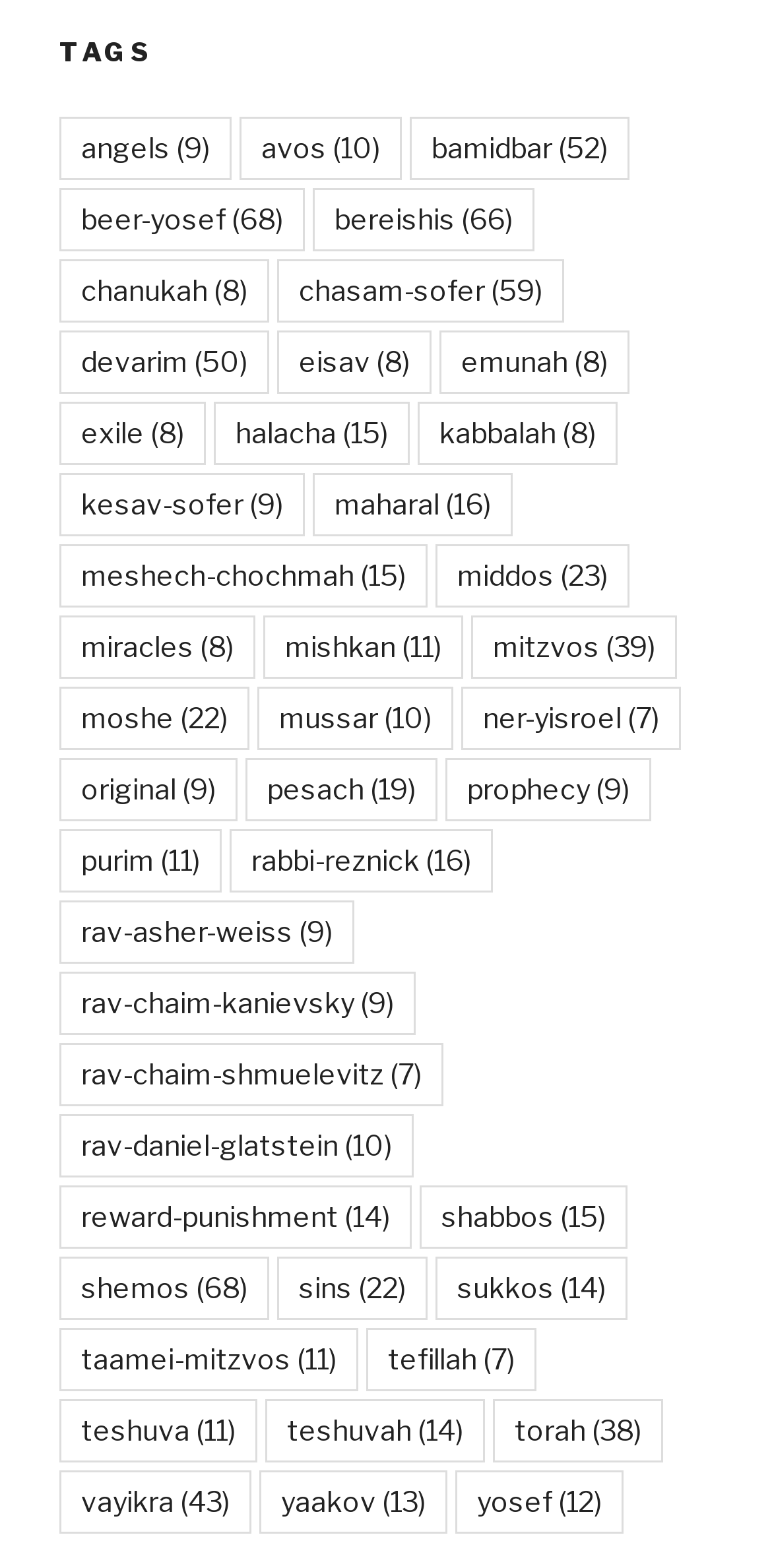Give a one-word or one-phrase response to the question:
How many links have more than 50 items?

4